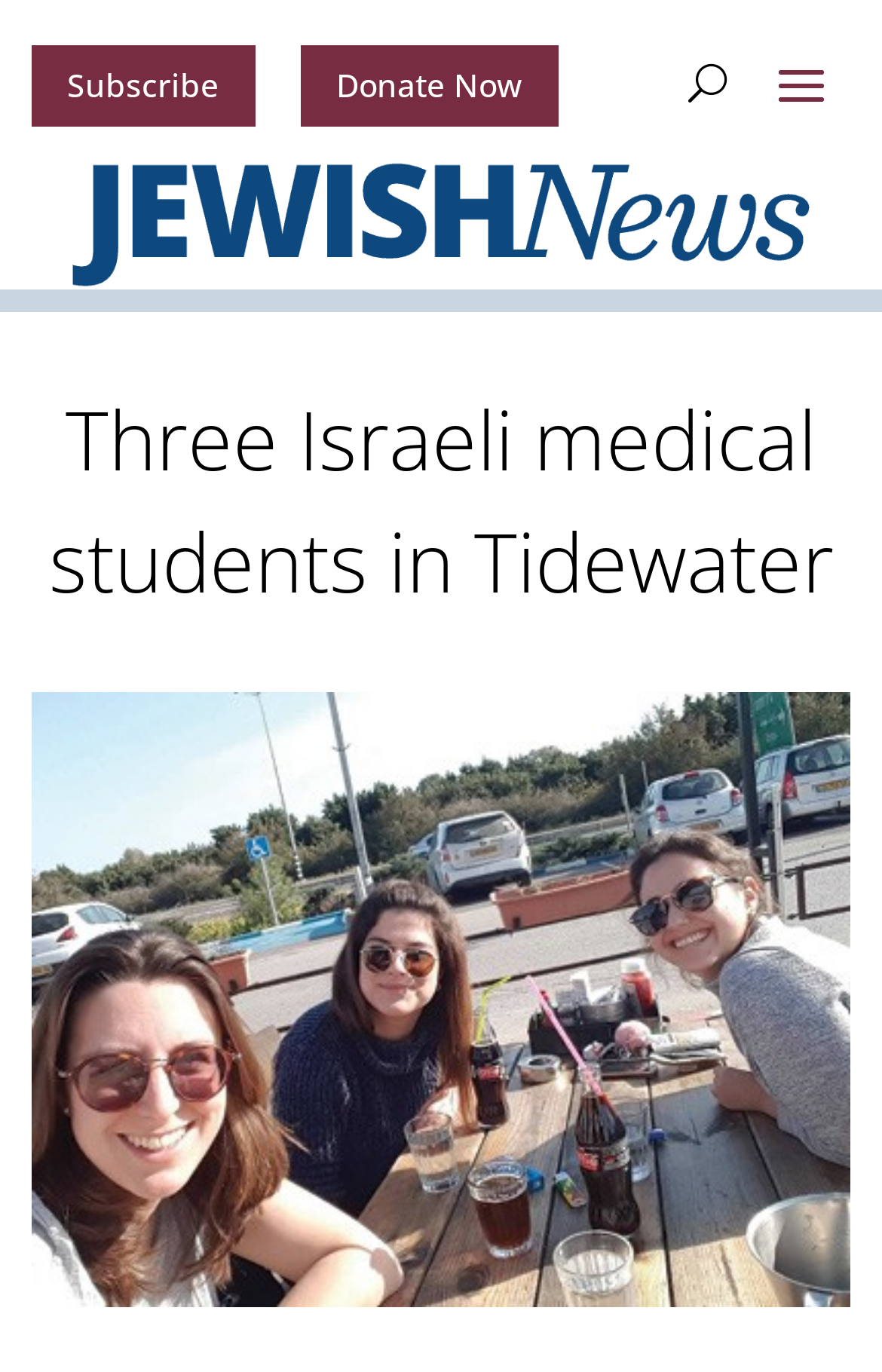Create a full and detailed caption for the entire webpage.

The webpage appears to be an article about three Israeli medical students in Tidewater, as indicated by the title. At the top left of the page, there are two links, "Subscribe 5" and "Donate Now 5", positioned side by side. To the right of these links, there is a button labeled "U". 

Below these top elements, there is a large link that spans almost the entire width of the page, containing an image. This image is likely a banner or a header image for the article.

Further down, there is a heading that repeats the title of the article, "Three Israeli medical students in Tidewater". Below this heading, there is a large image that takes up most of the page's width, captioned "Donna Gal, May Weinberg, and Shelly Cohn in Israel." This image likely shows the three medical students mentioned in the title.